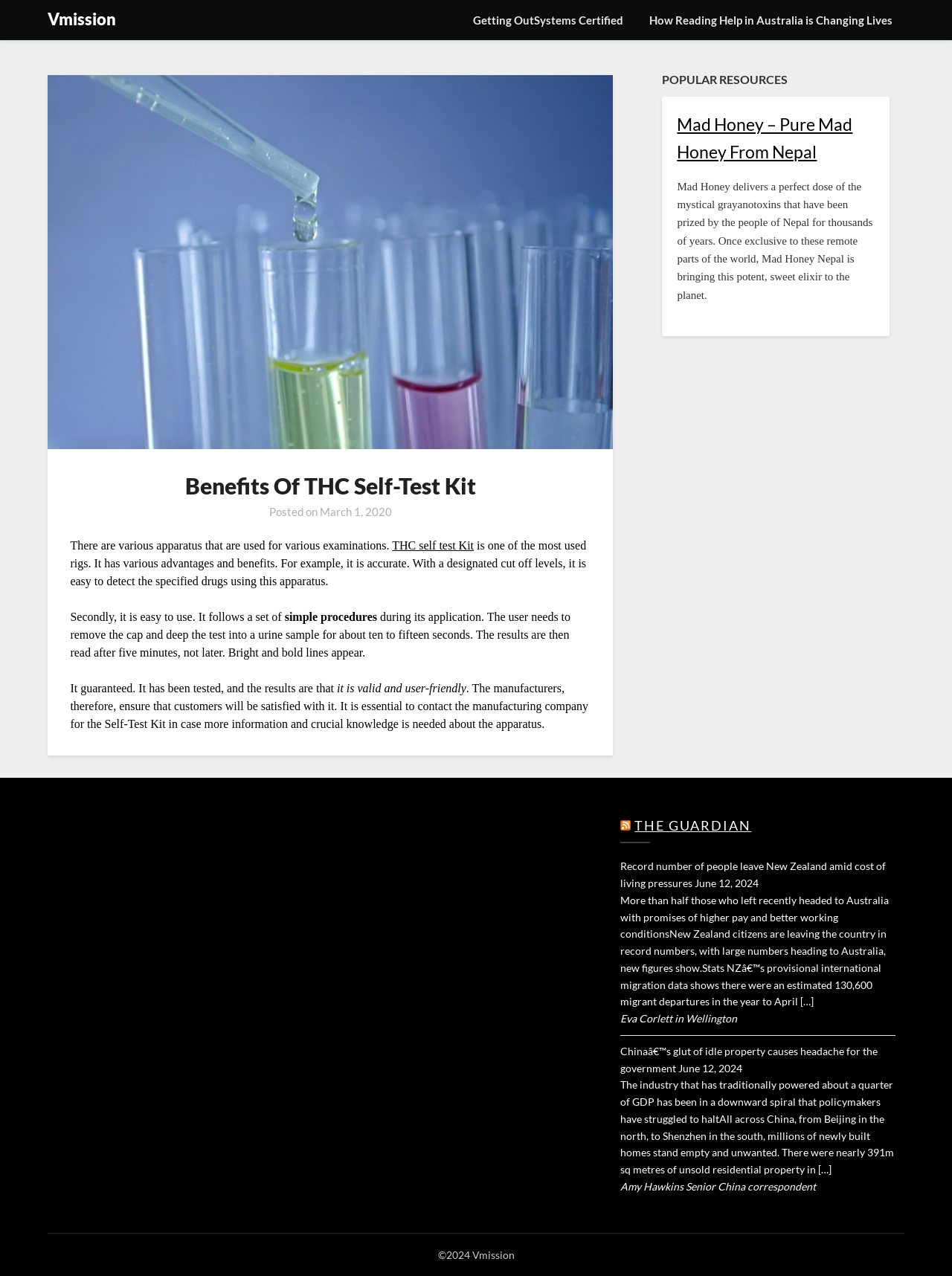Please mark the clickable region by giving the bounding box coordinates needed to complete this instruction: "Click on the link to learn about THC self-test kit".

[0.412, 0.422, 0.498, 0.432]